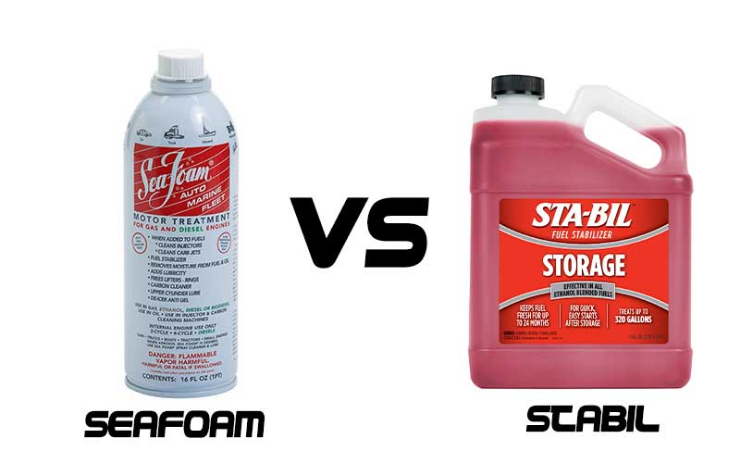Offer a detailed narrative of the image's content.

The image compares two popular automotive fuel treatments: Seafoam and Sta-Bil. On the left, the Seafoam bottle is prominently displayed, showcasing its label which highlights its benefits for gasoline and diesel engines. To the right, the Sta-Bil container is shown, indicating it is a fuel stabilizer effective for keeping fuel fresh during storage. The visual prominently features the bold text "SEAFOAM" and "STABIL" at the bottom, reinforcing the competition between these two products. This juxtaposition visually illustrates the common dilemma faced by vehicle owners when choosing between the two gasoline stabilizers celebrated for their distinct strengths and applications. The image is part of an article titled "Seafoam vs Stabil (Which Is Better?)" that aims to guide readers in understanding the differences and advantages of each option.